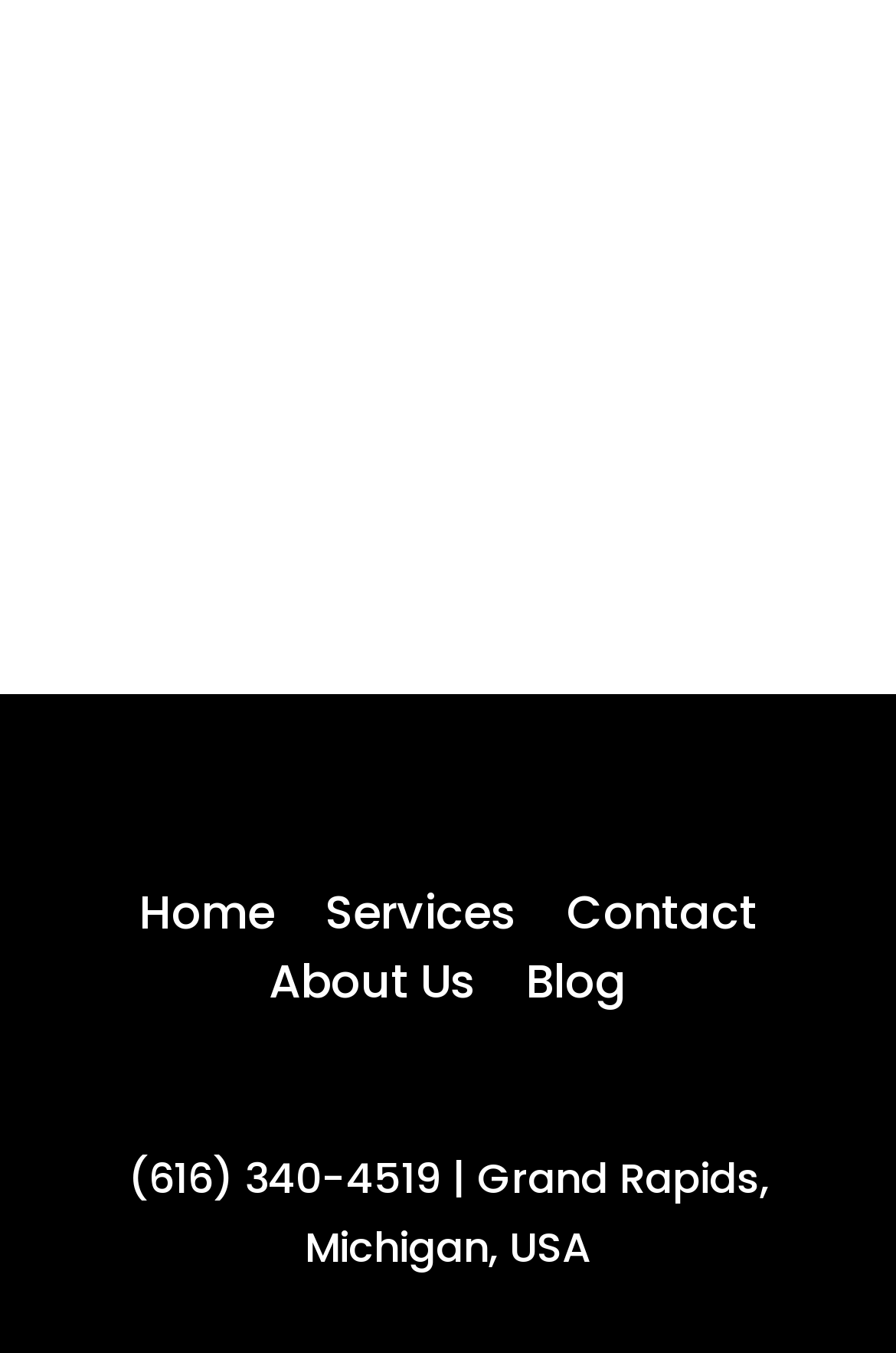Provide the bounding box coordinates of the HTML element this sentence describes: "About Us". The bounding box coordinates consist of four float numbers between 0 and 1, i.e., [left, top, right, bottom].

[0.3, 0.713, 0.531, 0.75]